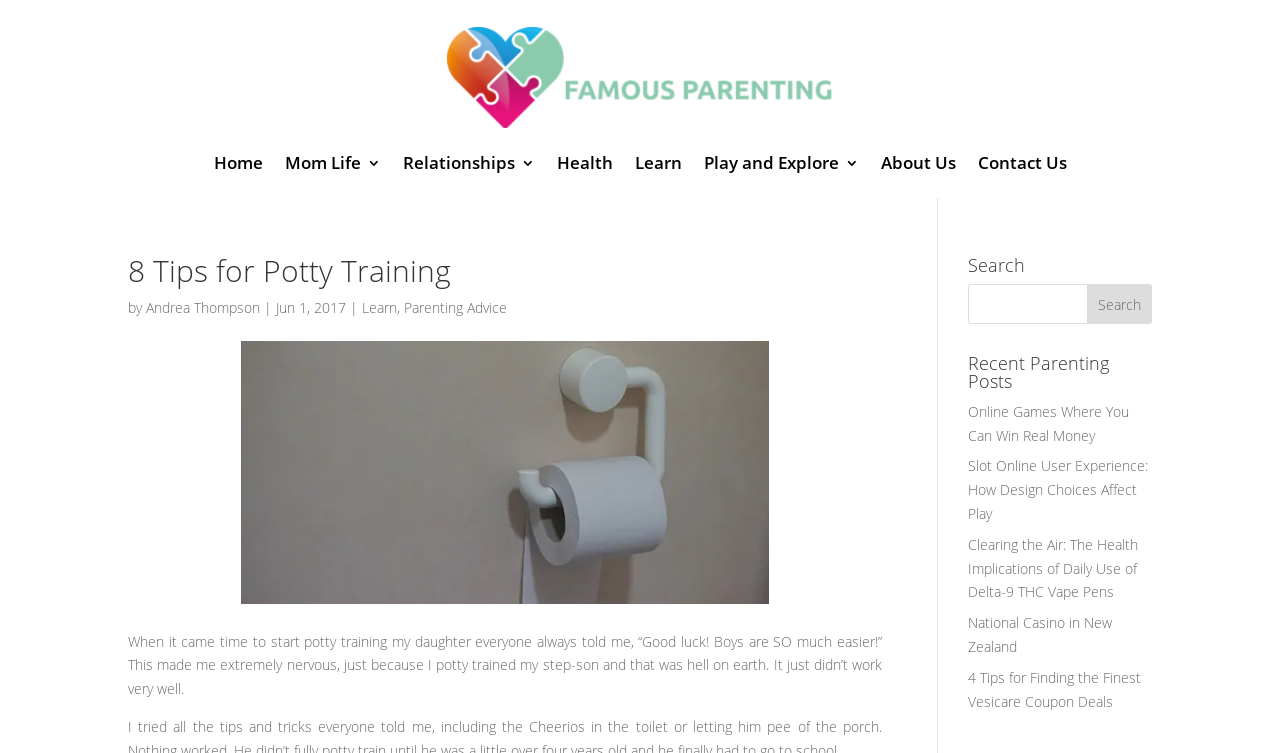Please give the bounding box coordinates of the area that should be clicked to fulfill the following instruction: "Read next article". The coordinates should be in the format of four float numbers from 0 to 1, i.e., [left, top, right, bottom].

None